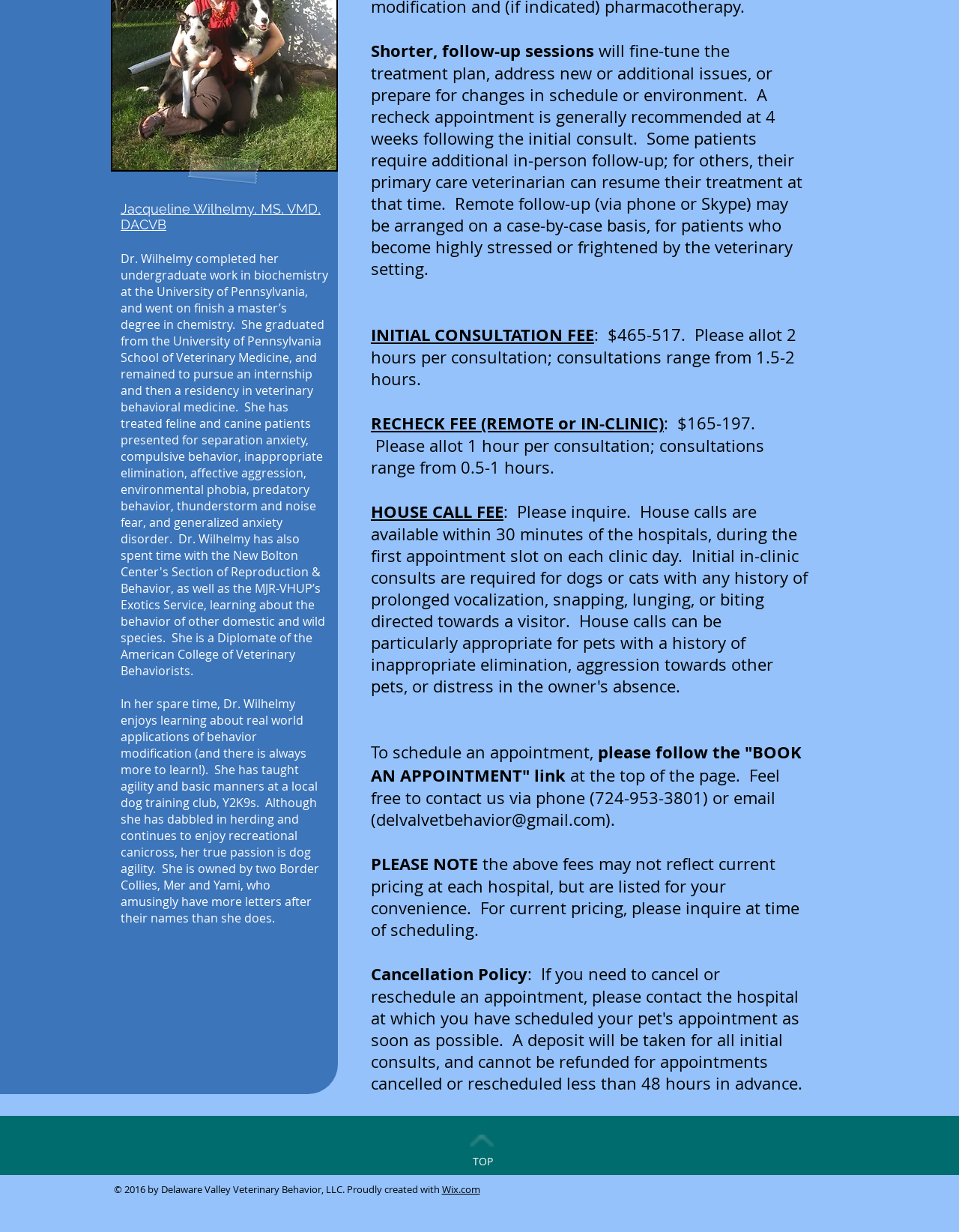What is Dr. Wilhelmy's profession?
Please interpret the details in the image and answer the question thoroughly.

Based on the webpage, Dr. Wilhelmy is a veterinarian because she is described as 'MS, VMD, DACVB' and her profession is related to animal behavior modification.